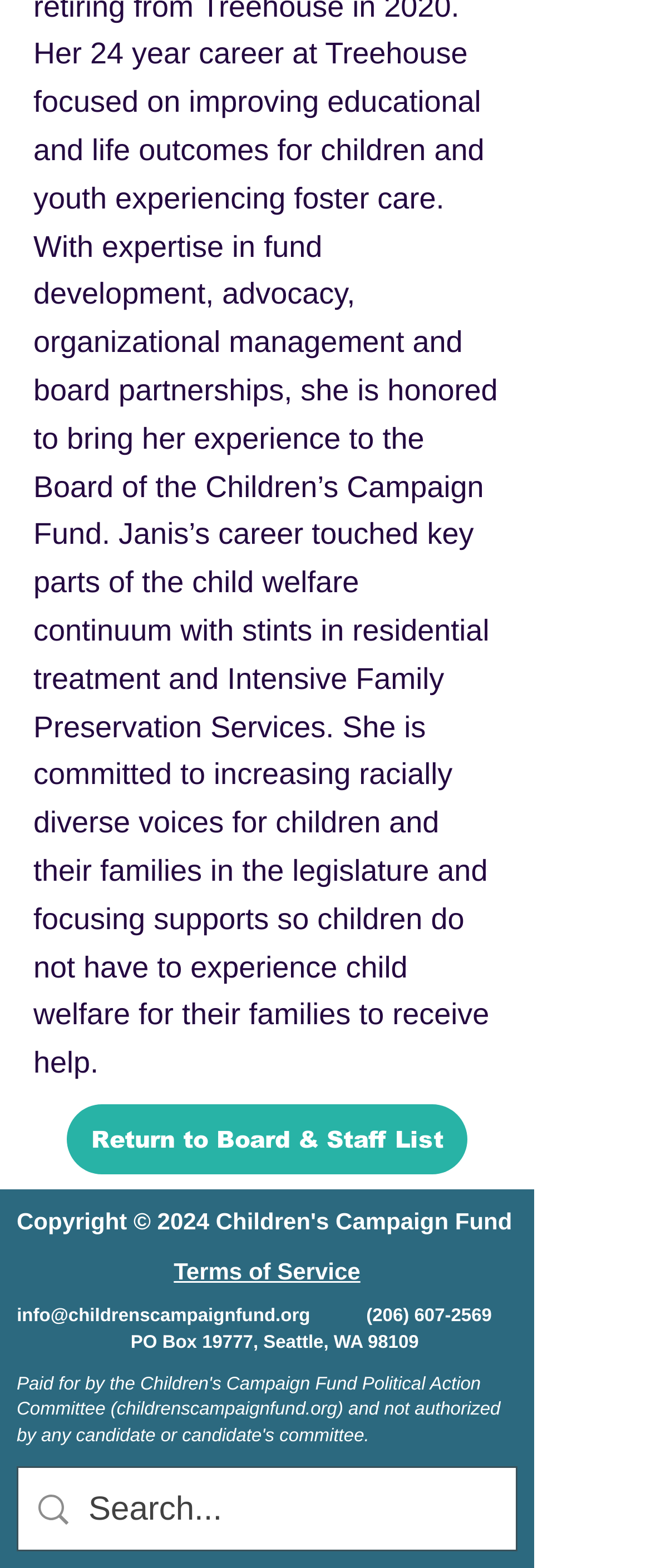What is the purpose of the search box?
Using the visual information, answer the question in a single word or phrase.

To search